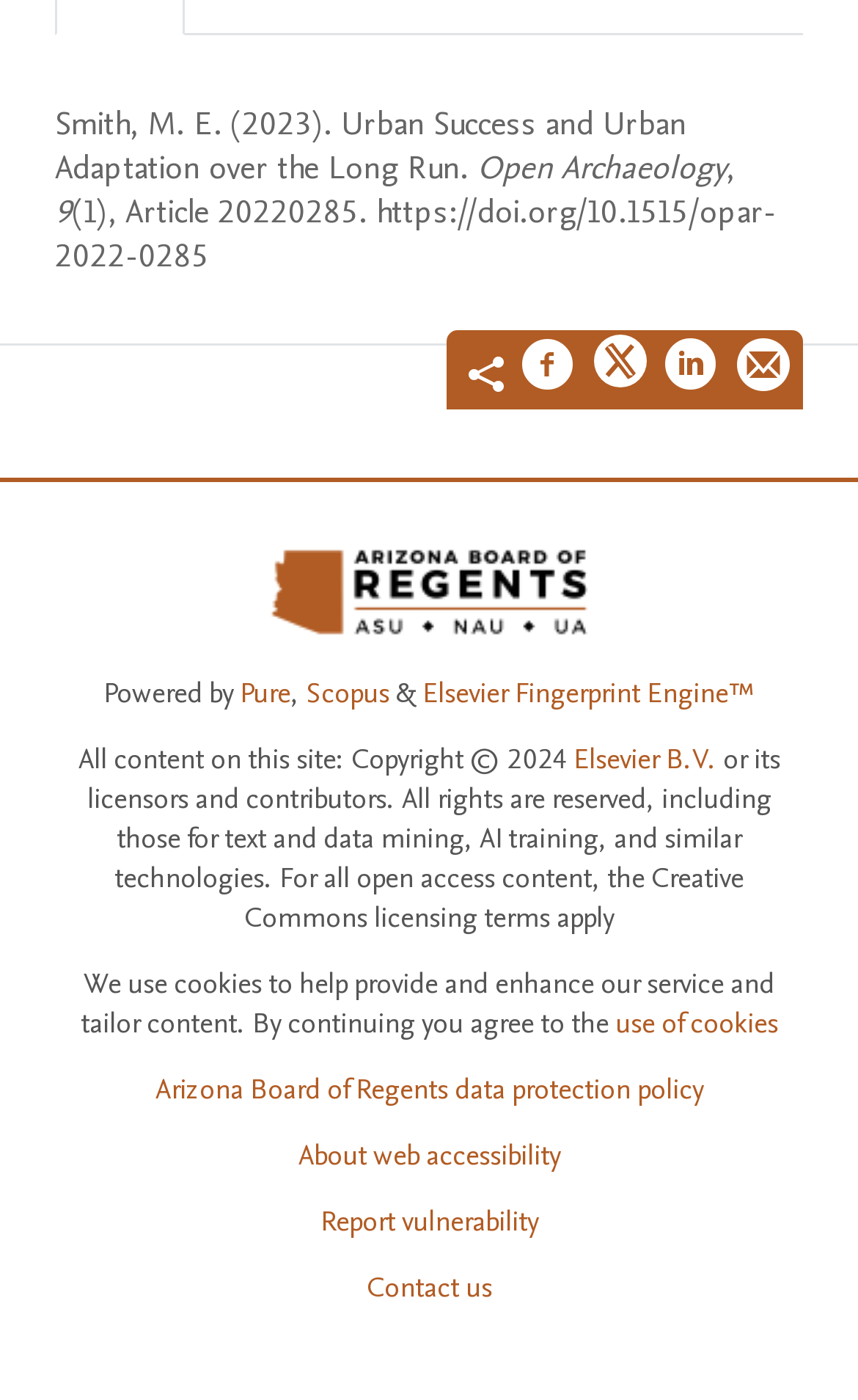Find and provide the bounding box coordinates for the UI element described here: "aria-label="Share by email"". The coordinates should be given as four float numbers between 0 and 1: [left, top, right, bottom].

[0.859, 0.241, 0.921, 0.29]